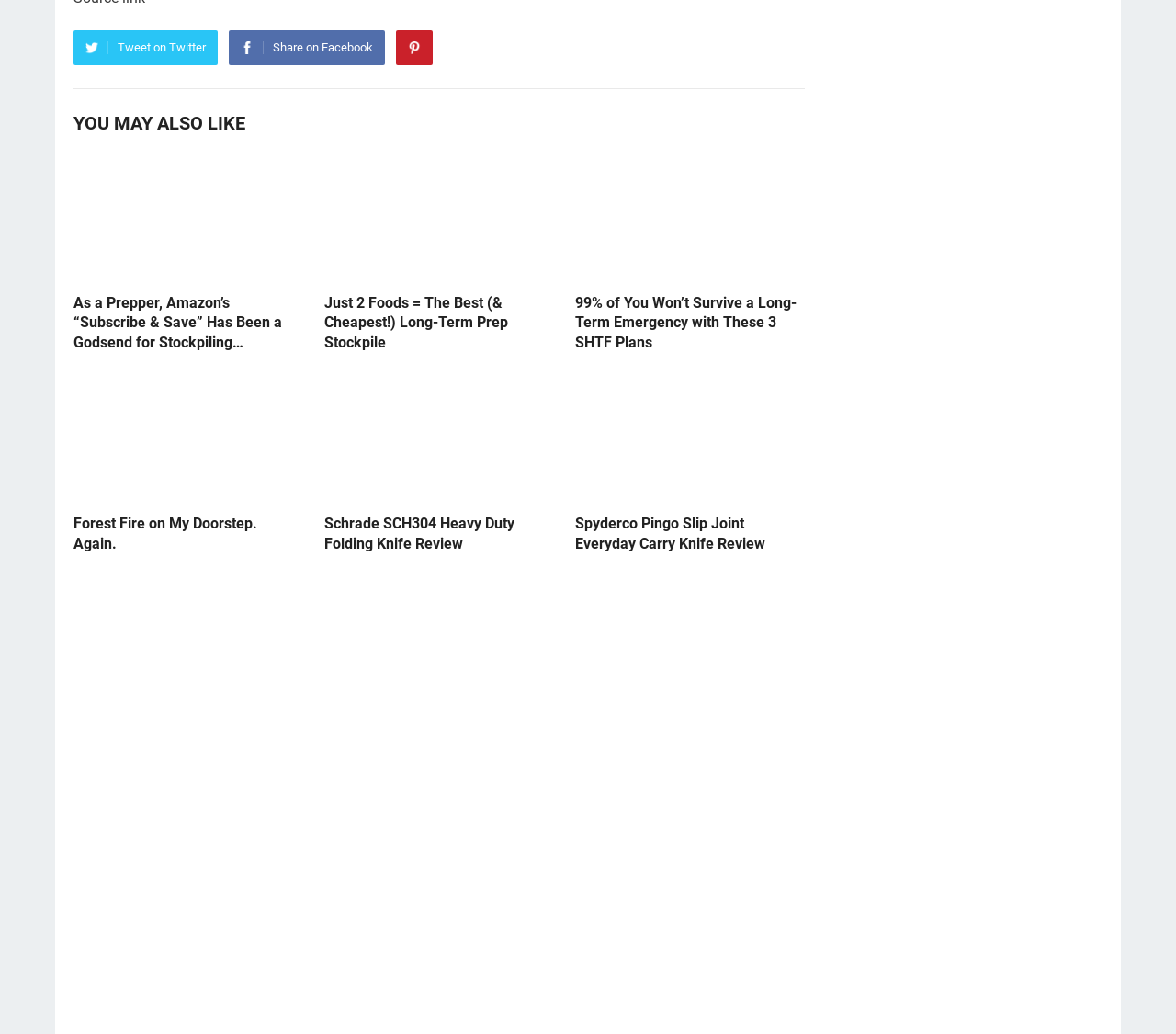What social media platforms are available for sharing?
Please provide a single word or phrase as your answer based on the image.

Twitter, Facebook, Pinterest